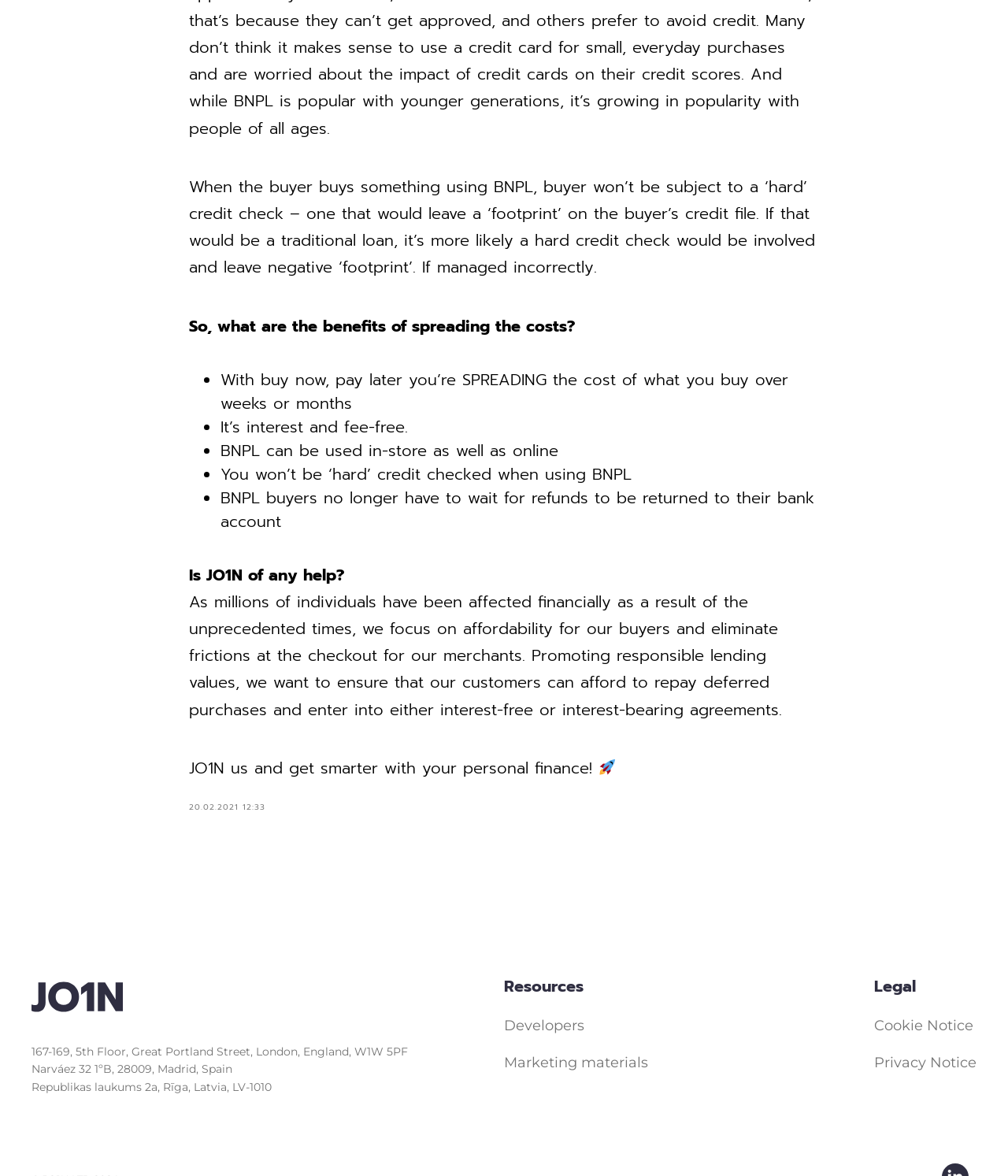What is the purpose of the 'Resources' section?
Answer the question with just one word or phrase using the image.

Providing links